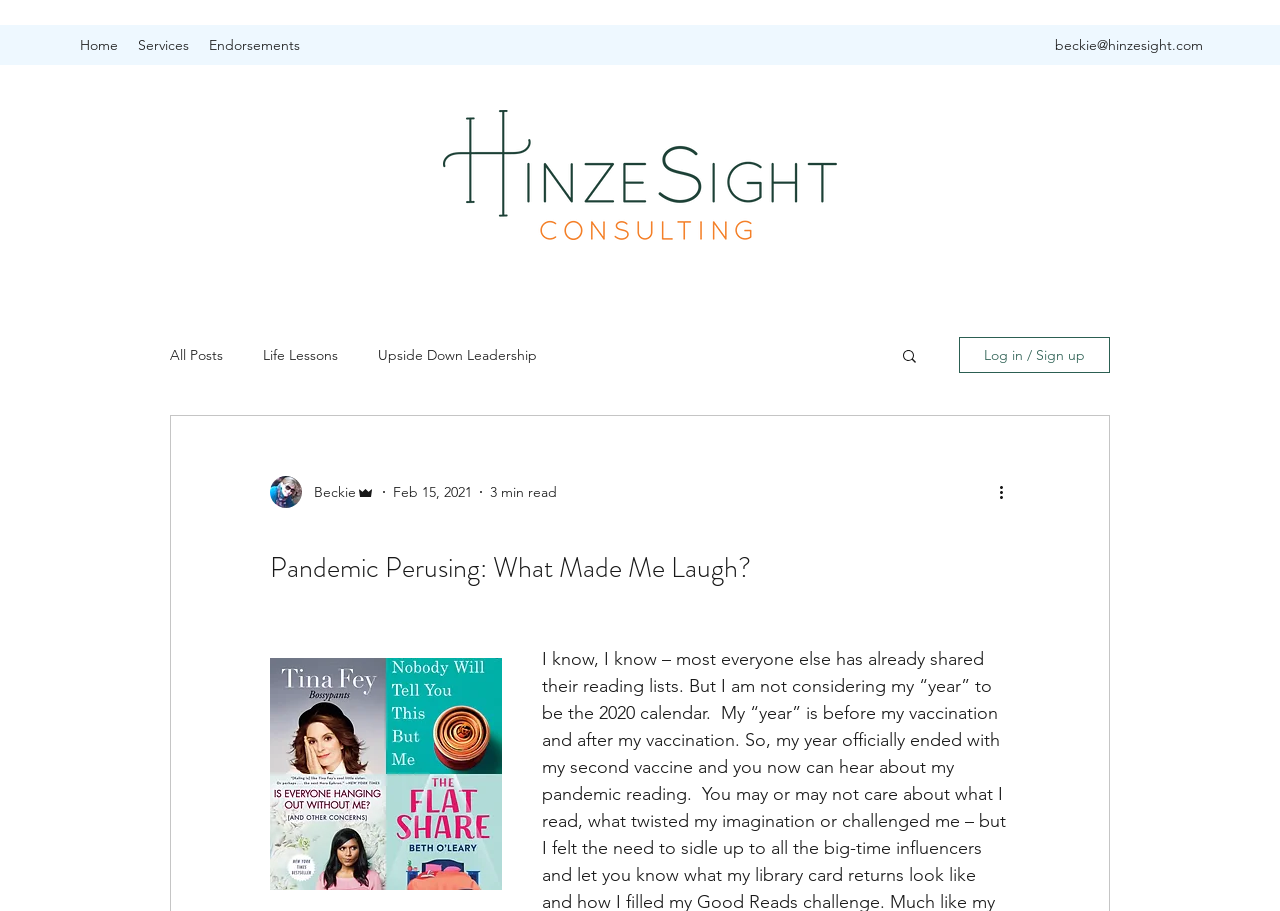Summarize the webpage in an elaborate manner.

This webpage appears to be a blog post titled "Pandemic Perusing: What Made Me Laugh?" with a personal and humorous tone. At the top left, there is a navigation menu with links to "Home", "Services", and "Endorsements". To the right of this menu, there is a link to the author's email address, "beckie@hinzesight.com". Below this, there is a logo image, "HSClogo.png", which takes up a significant portion of the top section.

On the left side, there is a secondary navigation menu labeled "blog" with links to "All Posts", "Life Lessons", and "Upside Down Leadership". Next to this menu, there is a search button with a small image. Further down, there is a button to "Log in / Sign up" with an image of the writer and their name, "Beckie", along with their role as "Admin" and the post's date, "Feb 15, 2021", and an estimate of the reading time, "3 min read".

The main content of the post is headed by a title, "Pandemic Perusing: What Made Me Laugh?", which spans most of the width of the page. Below the title, there is a button with an image, but its purpose is unclear. The post itself is not explicitly described in the accessibility tree, but it likely contains the author's personal reflections and anecdotes about what made them laugh during the pandemic.

Overall, the webpage has a clean and organized structure, with clear headings and concise text, making it easy to navigate and read.